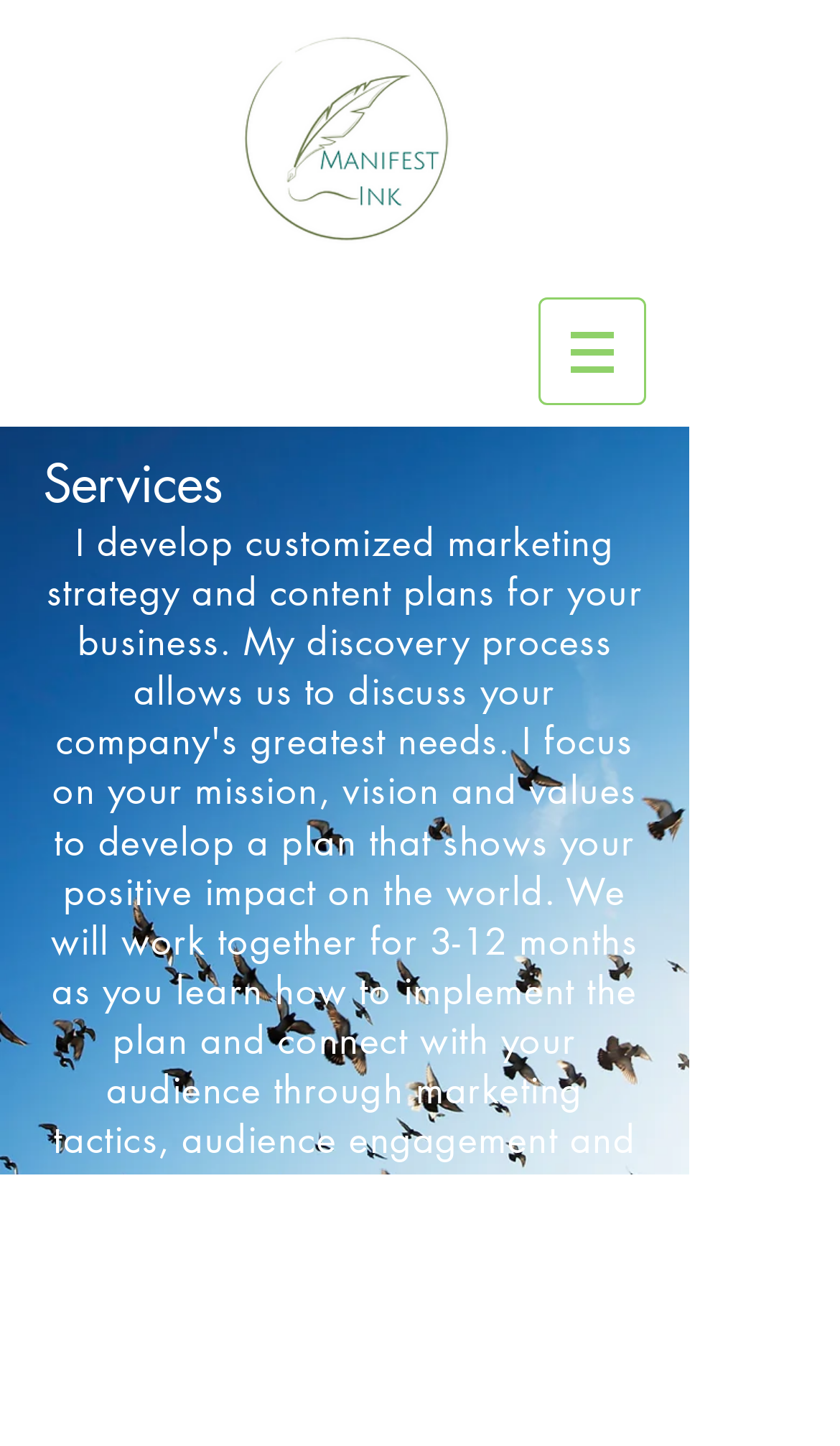Utilize the information from the image to answer the question in detail:
What is the first service listed?

I examined the webpage and found that the first service listed is 'Marketing Strategy', which is part of the customized plan offered by the company.